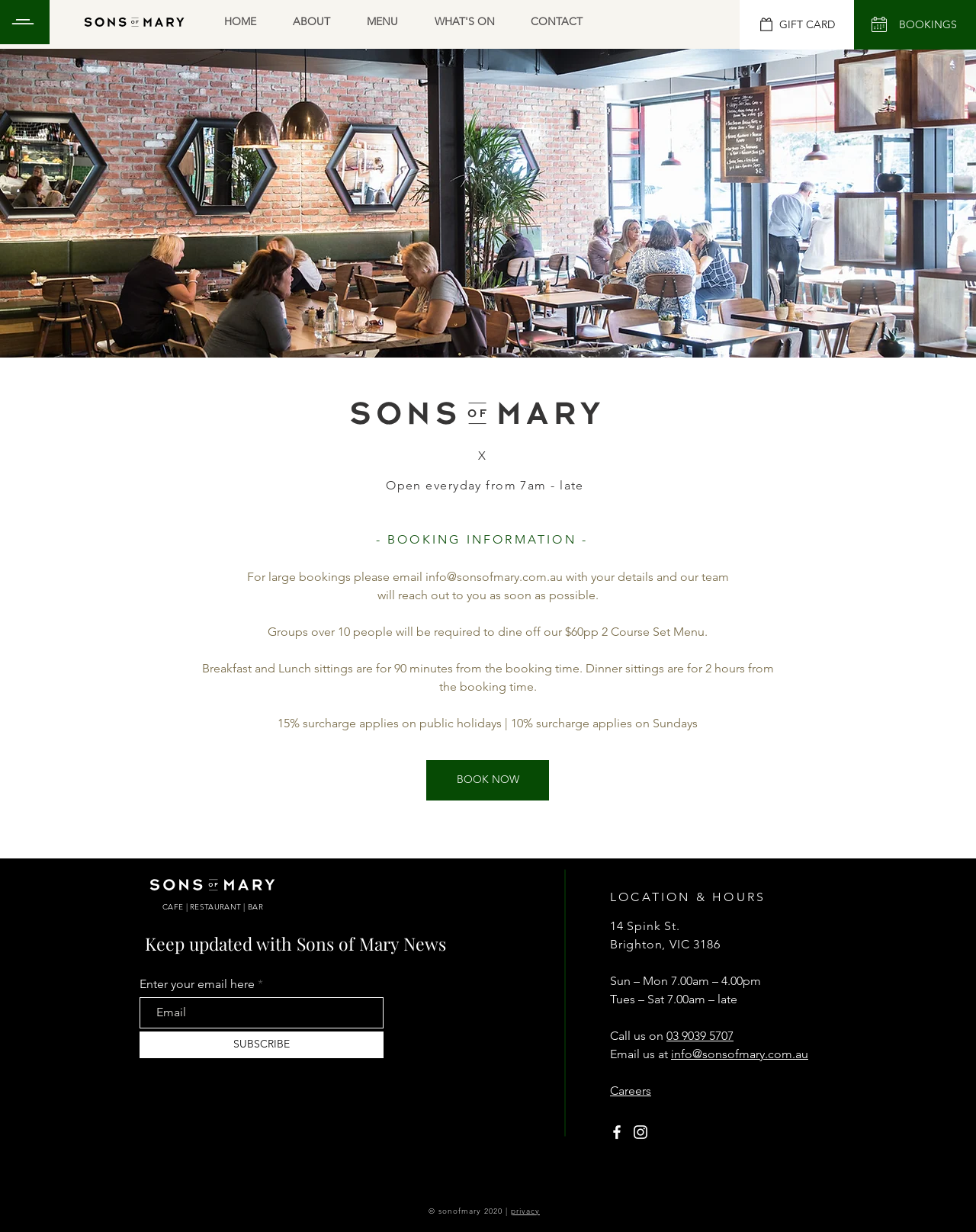Give a one-word or phrase response to the following question: What is the email address for large bookings?

info@sonsofmary.com.au